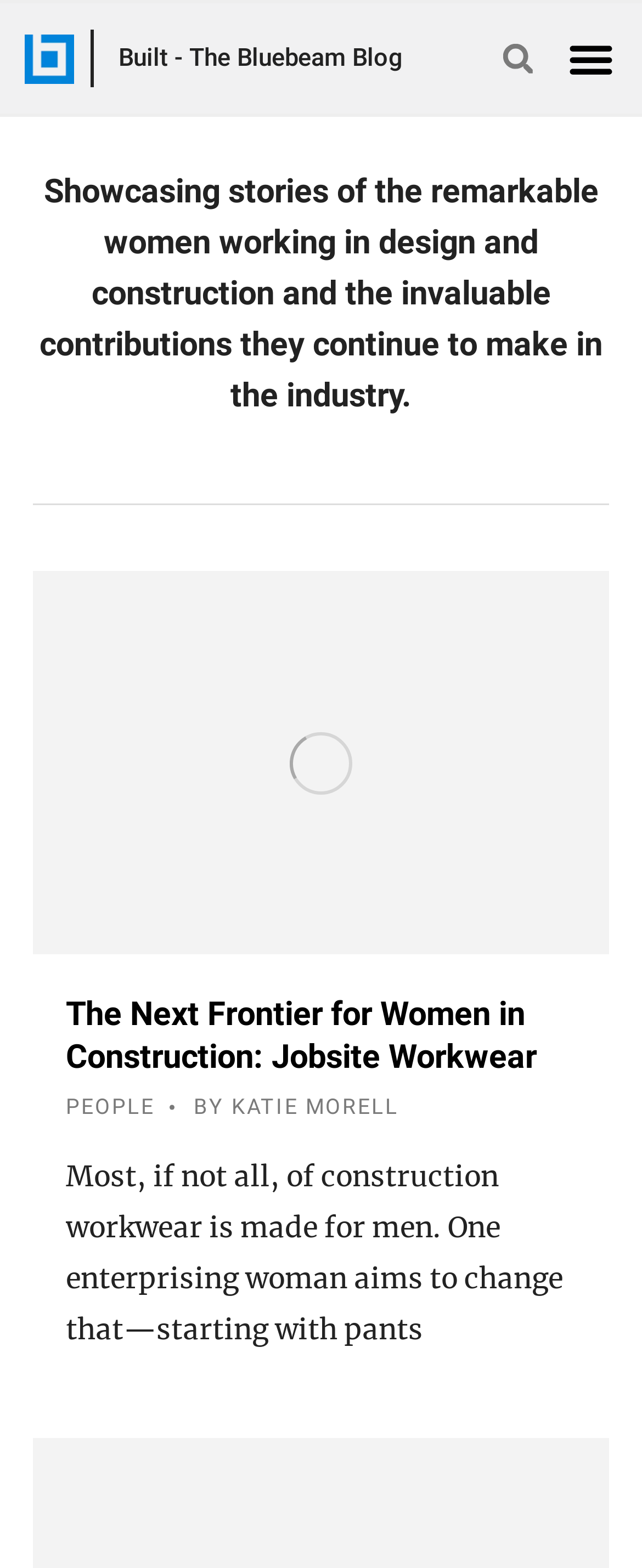Respond with a single word or phrase for the following question: 
Who is the author of the article?

Katie Morell